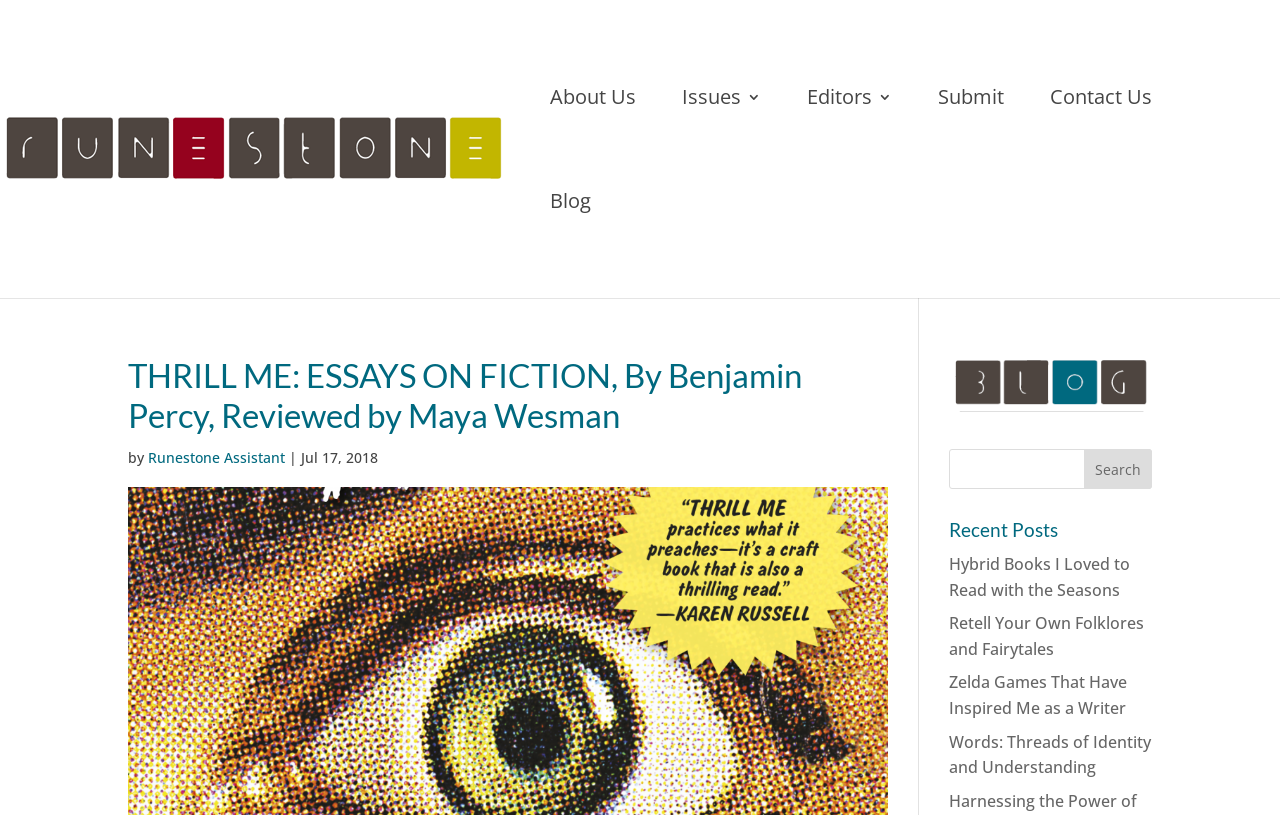Find the bounding box coordinates for the UI element that matches this description: "Contact Us".

[0.82, 0.11, 0.9, 0.238]